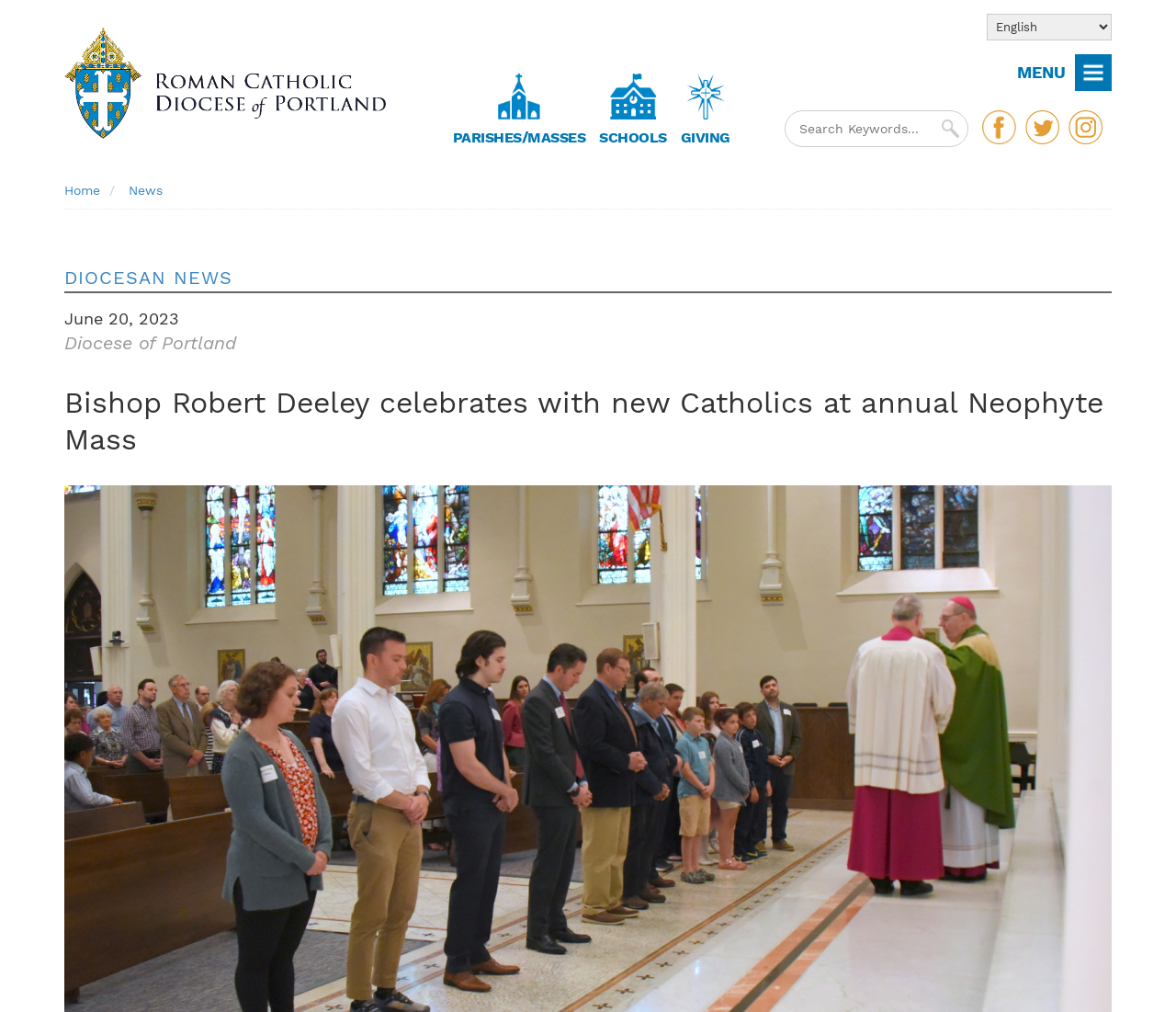Find the bounding box coordinates of the clickable area that will achieve the following instruction: "Select a language".

[0.839, 0.014, 0.945, 0.04]